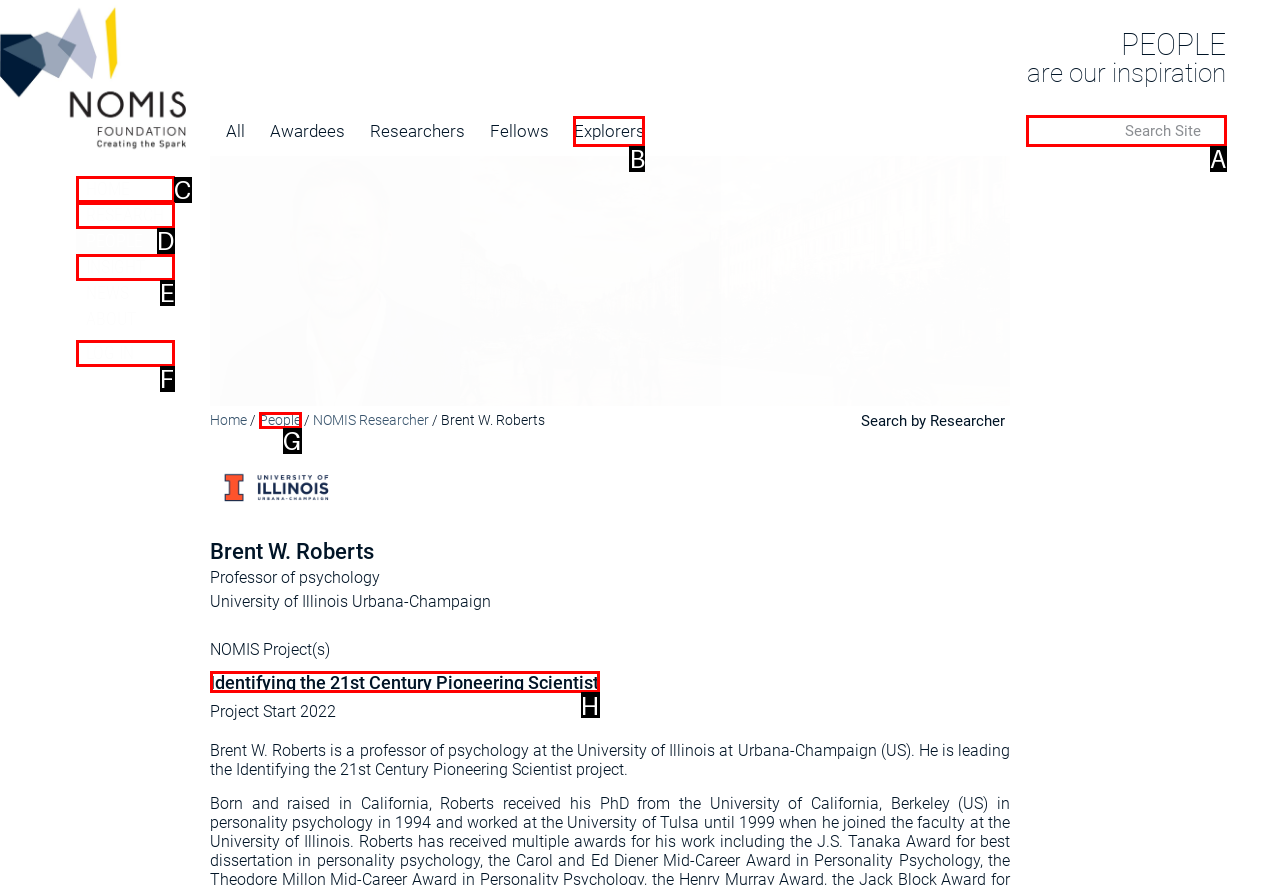Choose the HTML element that should be clicked to accomplish the task: Search for a researcher. Answer with the letter of the chosen option.

A